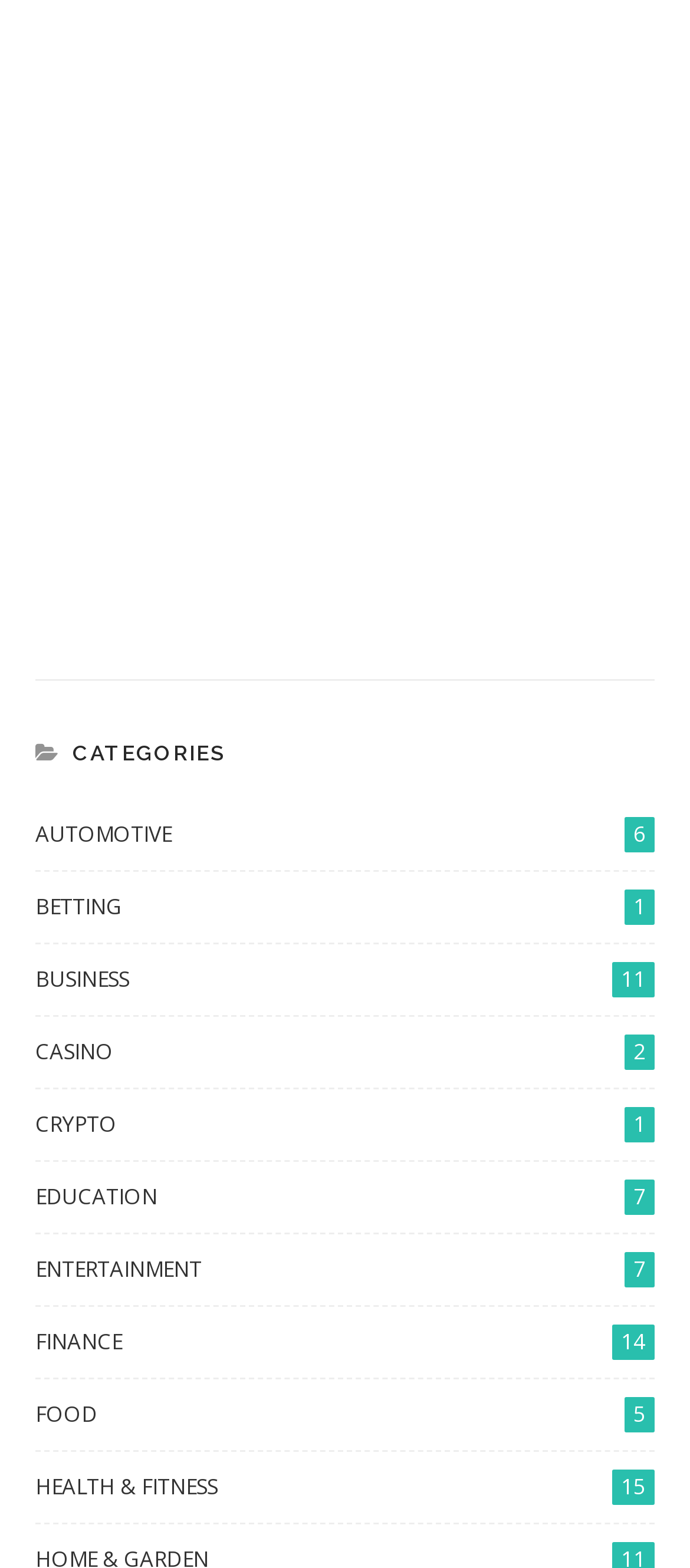Identify the bounding box coordinates for the element that needs to be clicked to fulfill this instruction: "Read about Exploring The Marvels Of Manytoon". Provide the coordinates in the format of four float numbers between 0 and 1: [left, top, right, bottom].

[0.051, 0.017, 0.256, 0.038]